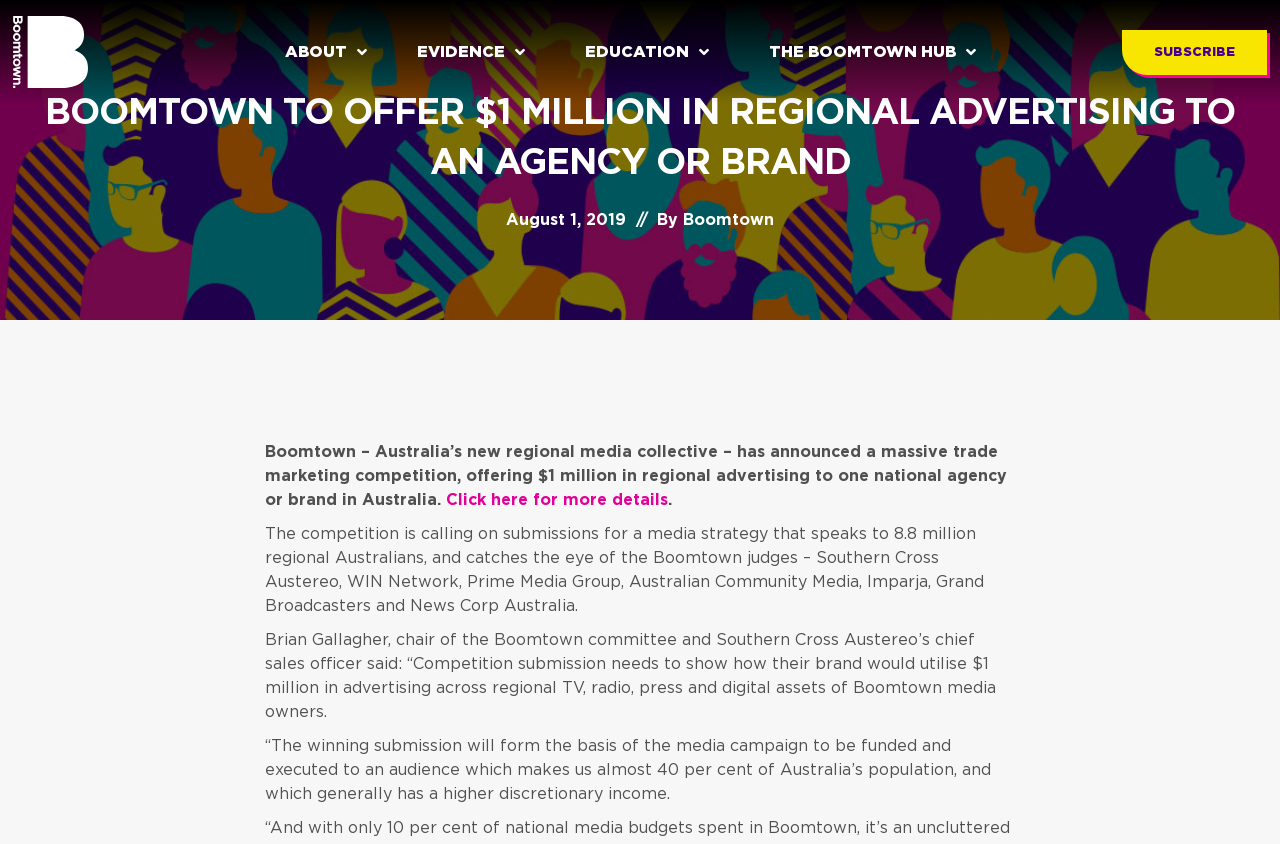Refer to the image and offer a detailed explanation in response to the question: What is the purpose of the competition submission?

The competition submission needs to show how the brand would utilise $1 million in advertising across regional TV, radio, press and digital assets of Boomtown media owners, as stated on the webpage.